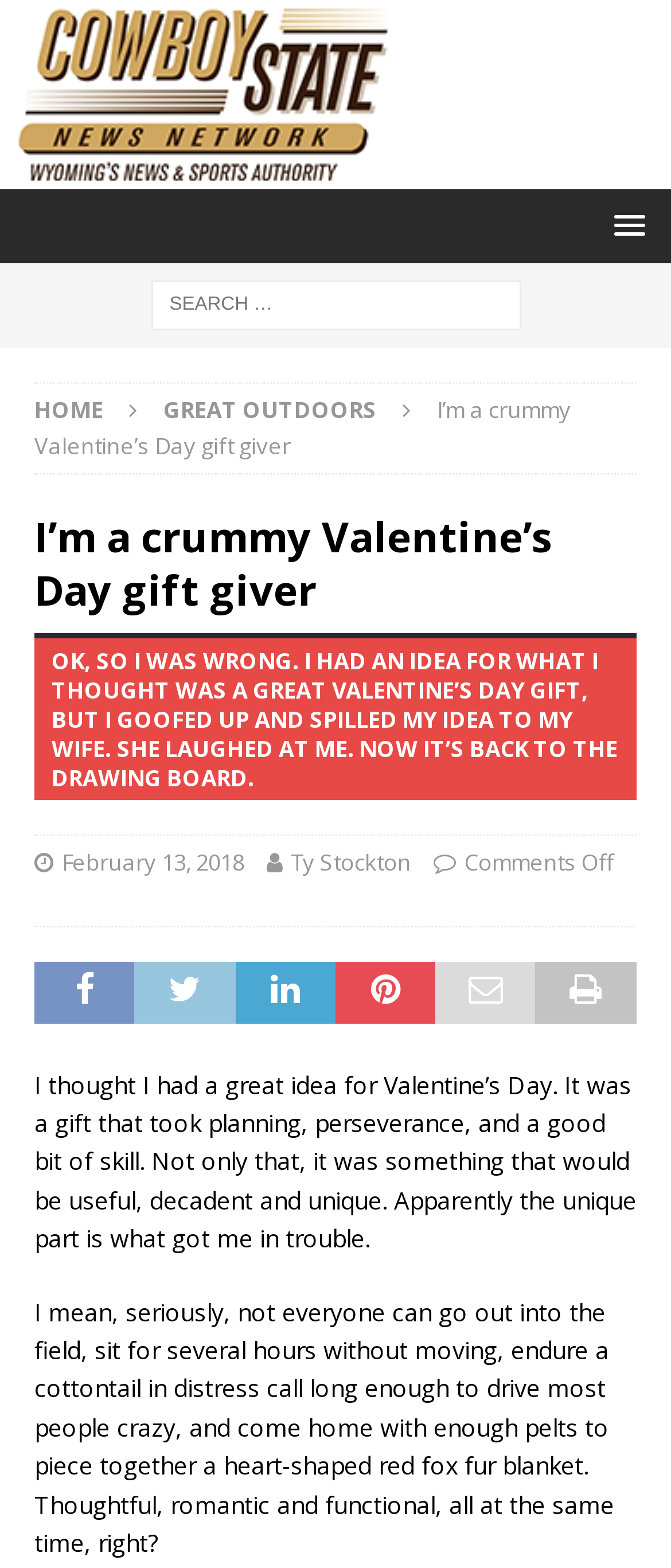Answer in one word or a short phrase: 
What is the author of the article?

Ty Stockton